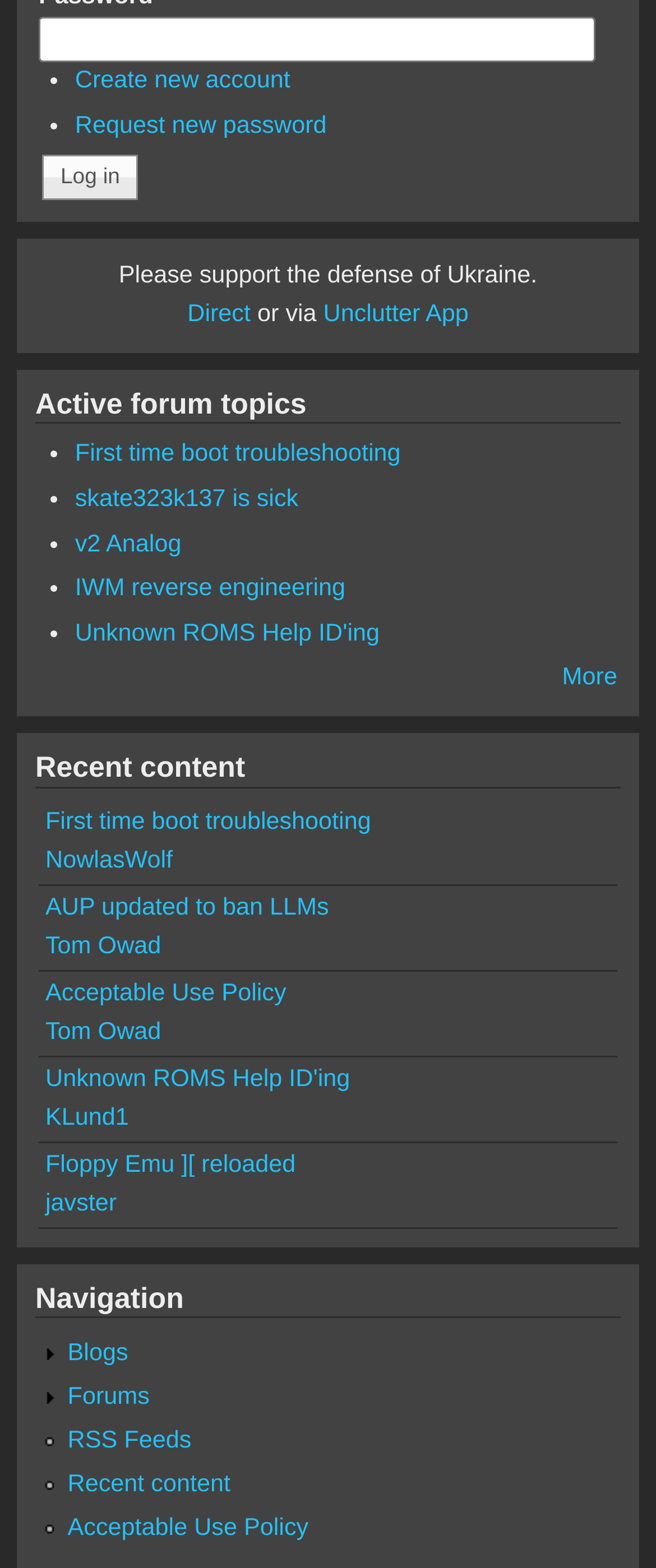Locate the bounding box coordinates of the item that should be clicked to fulfill the instruction: "Click on The Place at Spanish Trail".

None